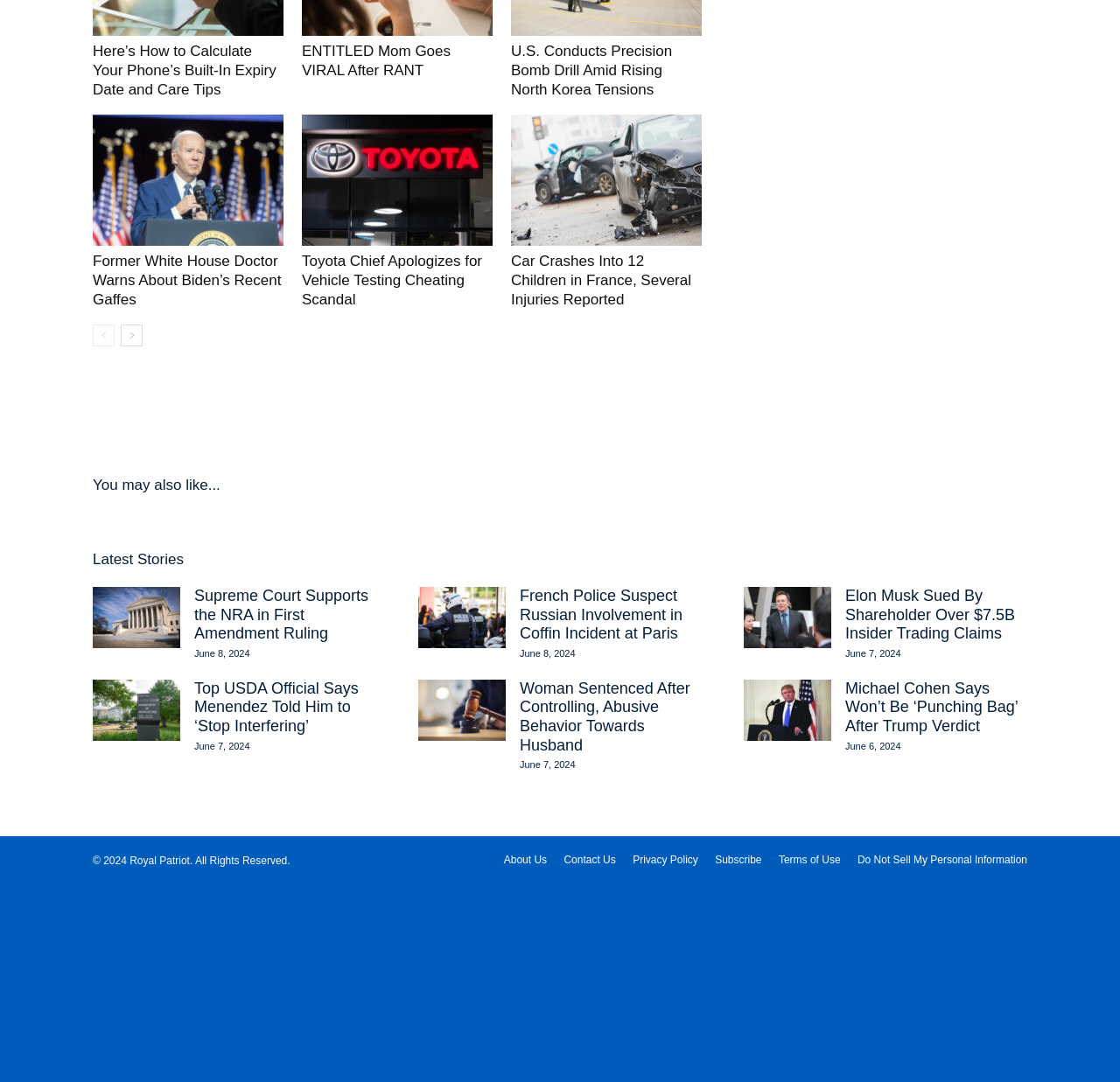Please determine the bounding box coordinates of the section I need to click to accomplish this instruction: "click on the 'Here’s How to Calculate Your Phone’s Built-In Expiry Date and Care Tips' link".

[0.083, 0.04, 0.247, 0.091]